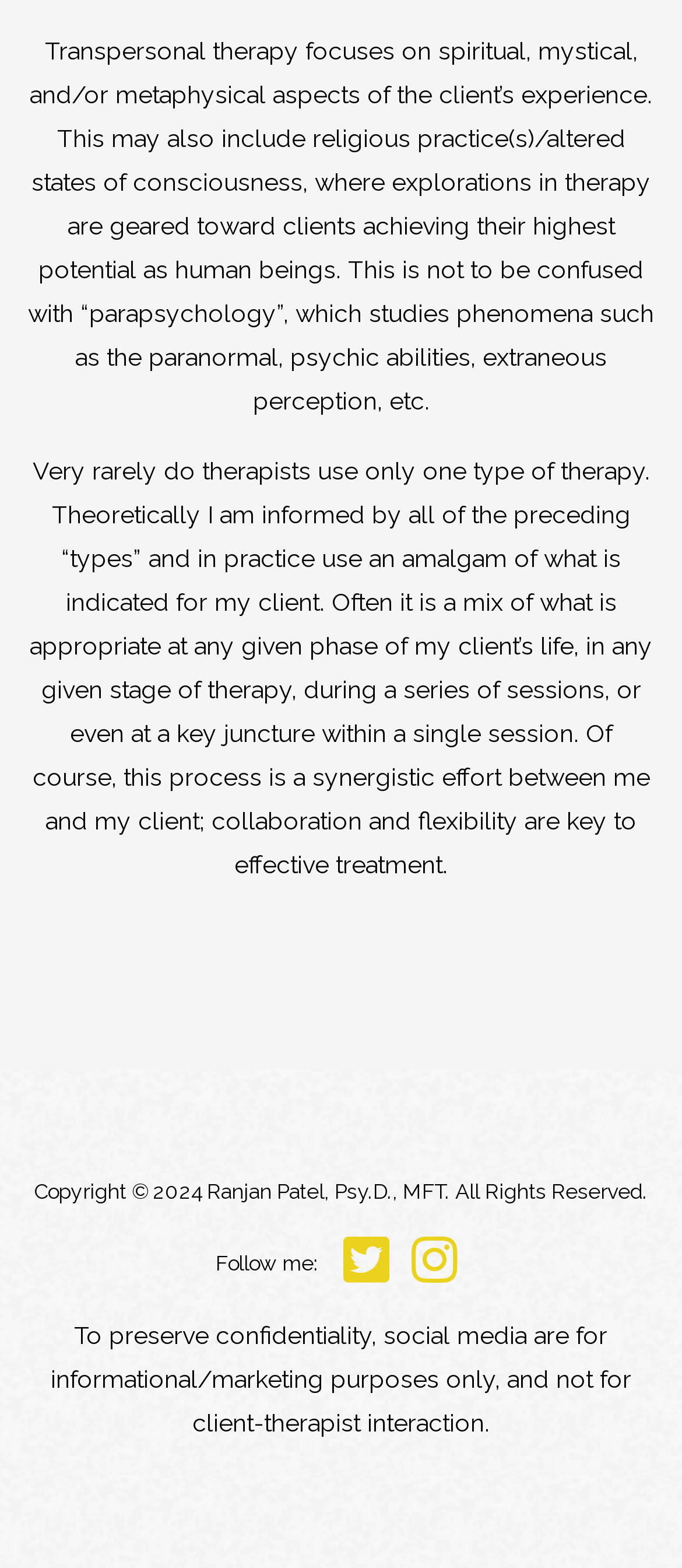Utilize the information from the image to answer the question in detail:
Who is the owner of the website?

The copyright information at the bottom of the page indicates that the website is owned by Ranjan Patel, Psy.D., MFT, with all rights reserved.